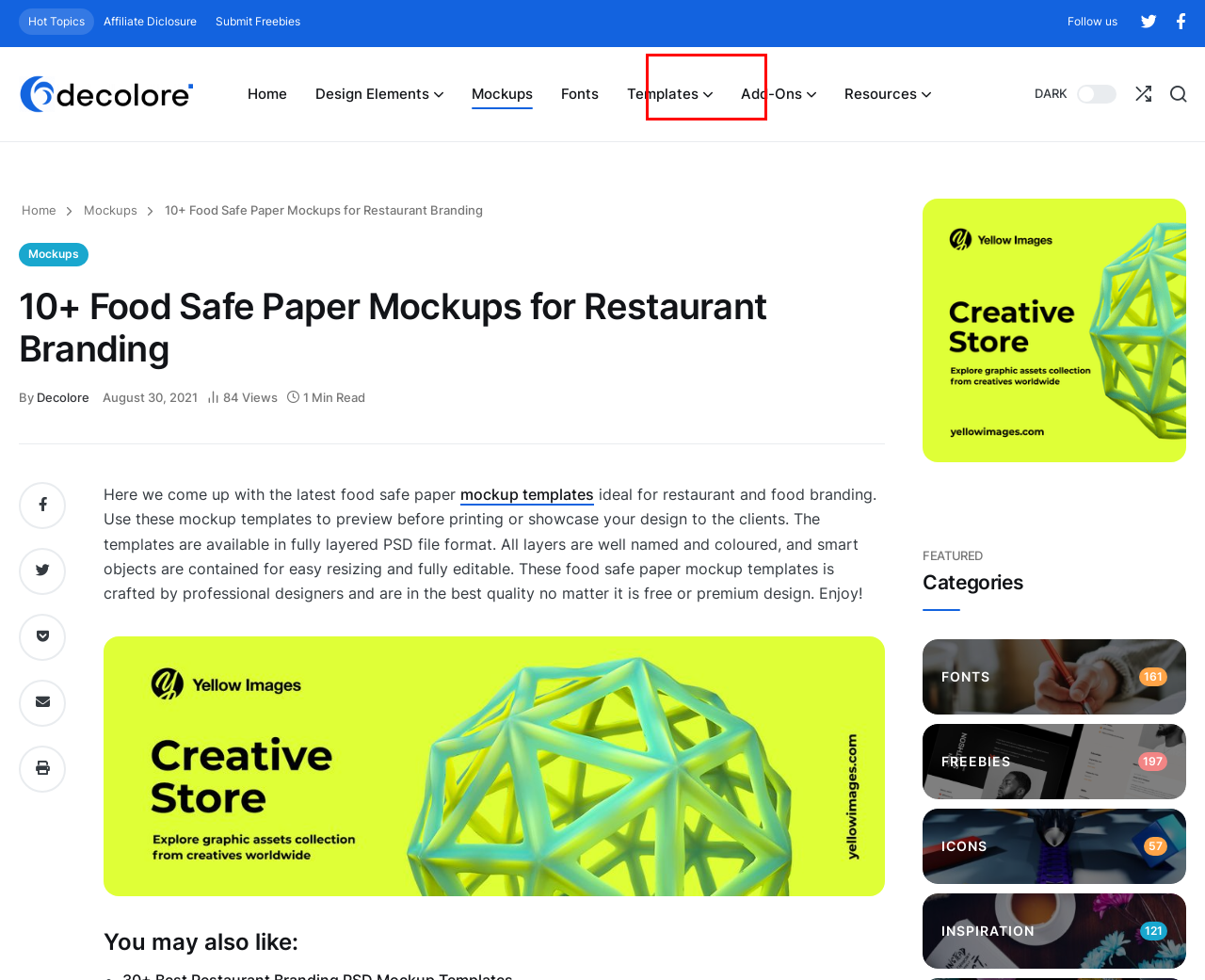Review the webpage screenshot provided, noting the red bounding box around a UI element. Choose the description that best matches the new webpage after clicking the element within the bounding box. The following are the options:
A. Design Elements | Decolore
B. Pocket: Log In
C. Handpicked Design Resources | Decolore
D. Add-Ons | Decolore
E. Mockups | Decolore
F. Michael Daldrup
G. Fonts | Decolore
H. Resources | Decolore

H